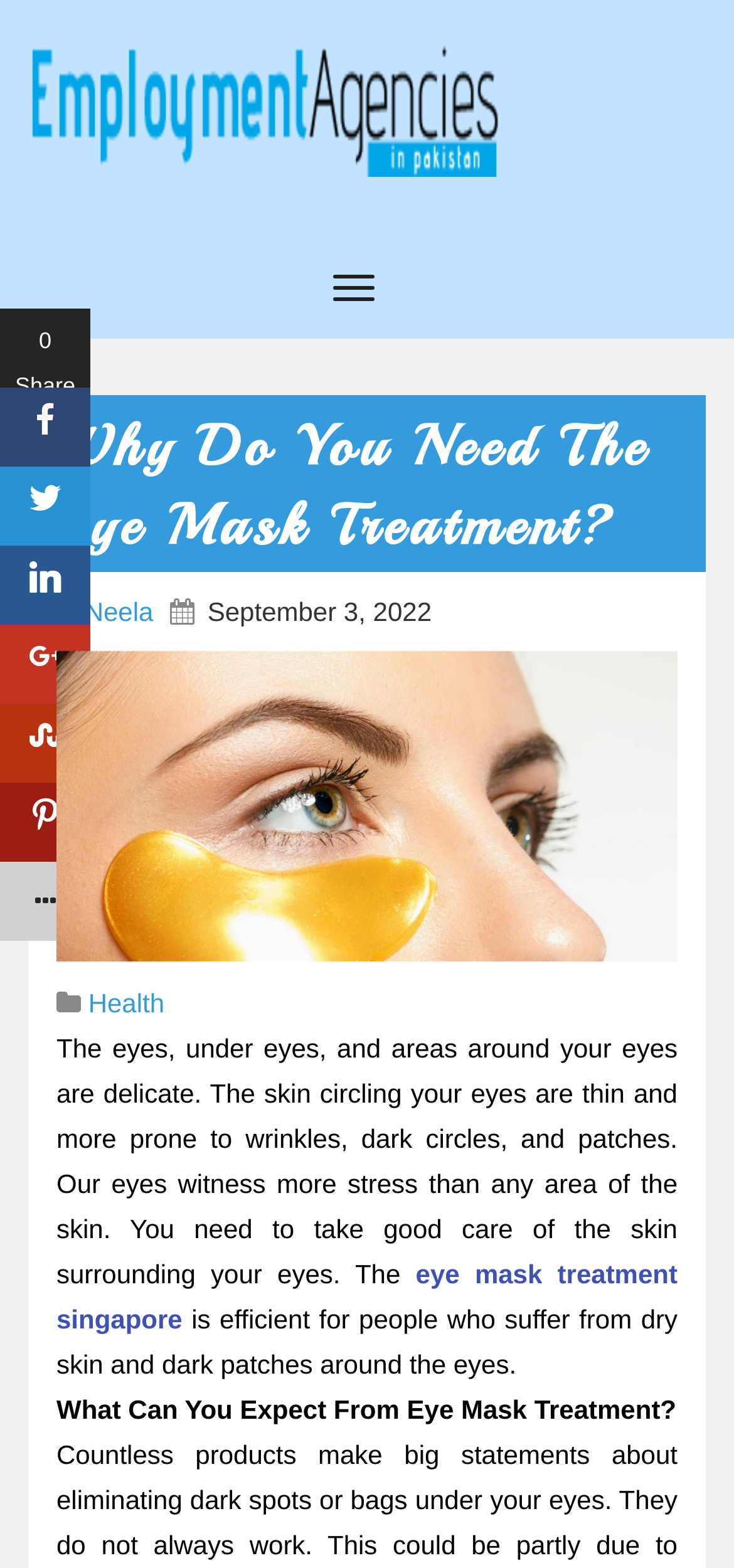Please reply with a single word or brief phrase to the question: 
What is the topic of the article?

Eye Mask Treatment